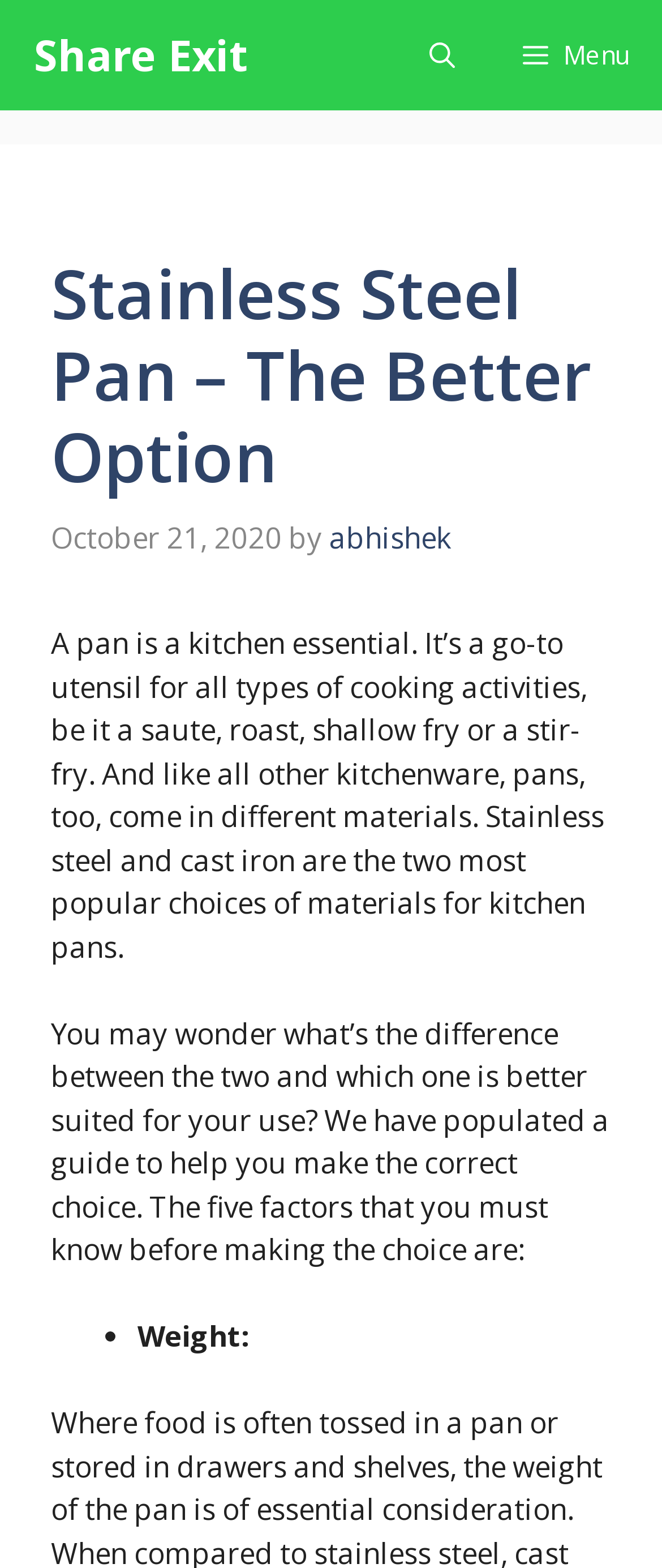Using the element description: "Share Exit", determine the bounding box coordinates for the specified UI element. The coordinates should be four float numbers between 0 and 1, [left, top, right, bottom].

[0.051, 0.0, 0.374, 0.07]